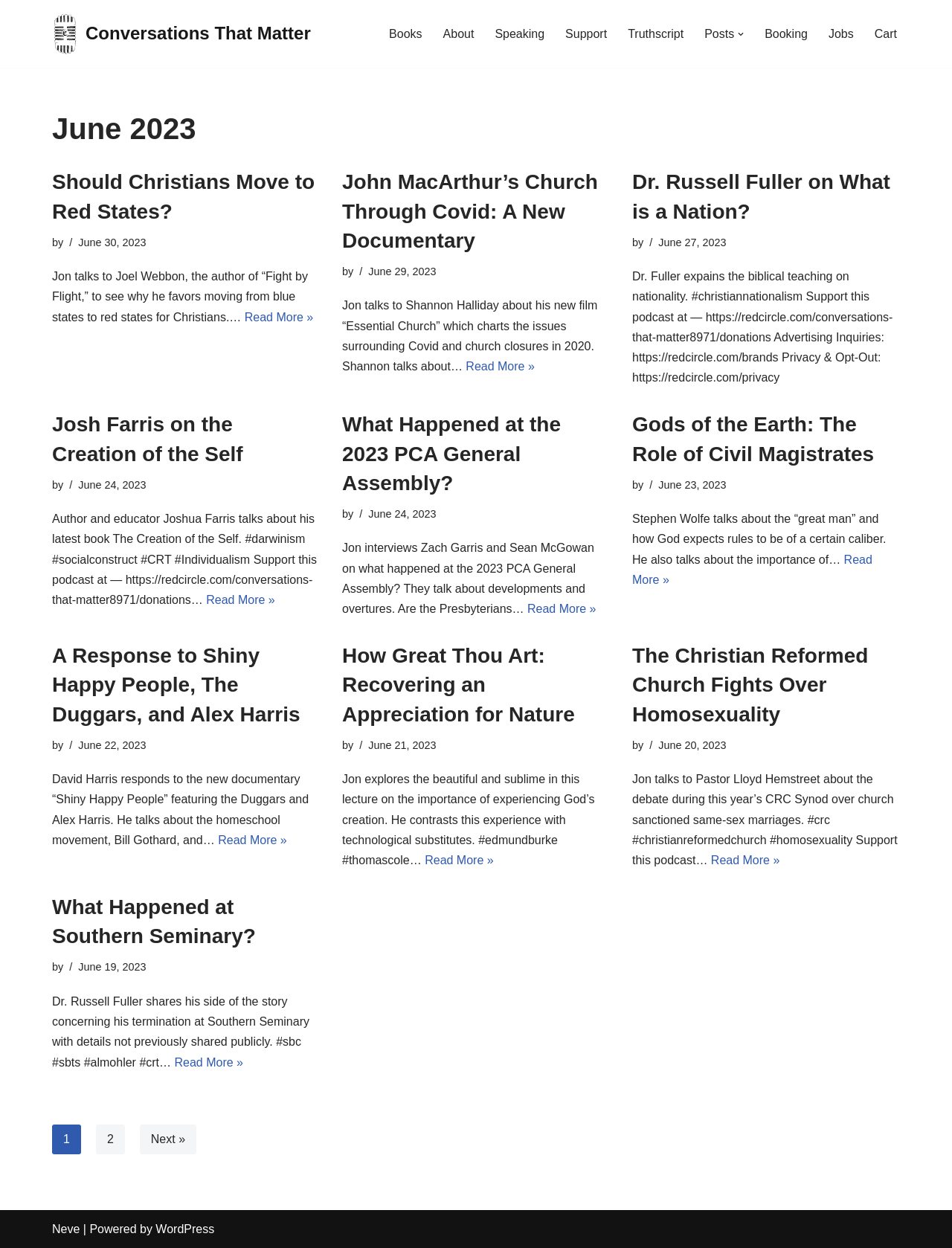Answer in one word or a short phrase: 
Who is the author of the book 'Fight by Flight'?

Joel Webbon